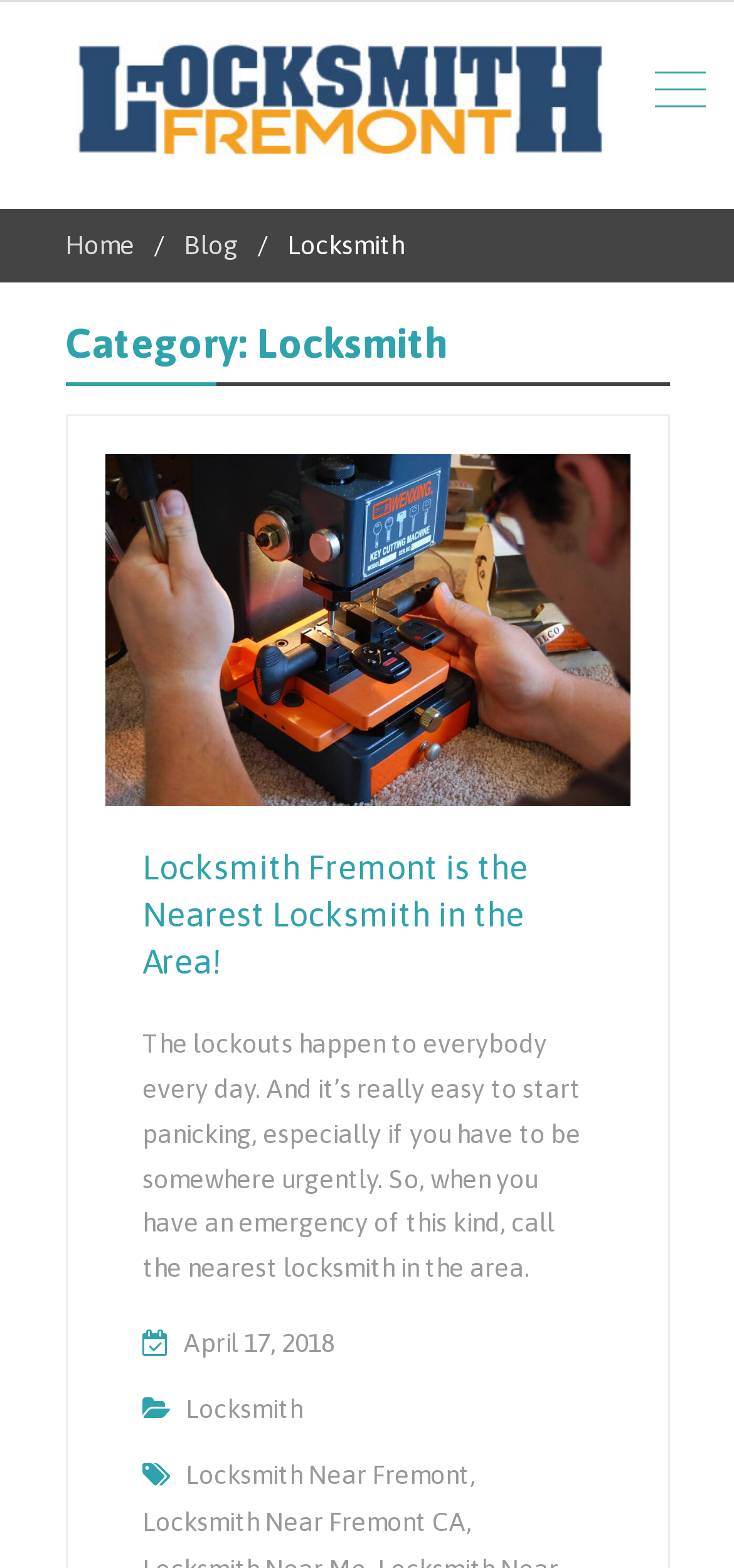Give a detailed overview of the webpage's appearance and contents.

This webpage is about Locksmith Fremont, a category page for locksmith-related articles and security tips. At the top right corner, there is a link to an unknown page. Below it, there is a link to "Locksmith Fremont" with an accompanying image. 

To the right of the image, there is a navigation section labeled "Breadcrumbs" containing links to "Home" and "Blog", as well as a static text "Locksmith". 

The main content area is divided into sections. The first section has a heading "Category: Locksmith" and a link to an article titled "Nearest Locksmith in the Area | Nearest Locksmith in the Area Fremont" with an accompanying image. 

Below this section, there is a subheading "Locksmith Fremont is the Nearest Locksmith in the Area!" with a link to the same article. The article's content starts with a paragraph of text describing lockout emergencies and the importance of calling the nearest locksmith. 

At the bottom of the article, there are links to the publication date "April 17, 2018", and tags "Locksmith", "Locksmith Near Fremont", and "Locksmith Near Fremont CA", separated by commas.